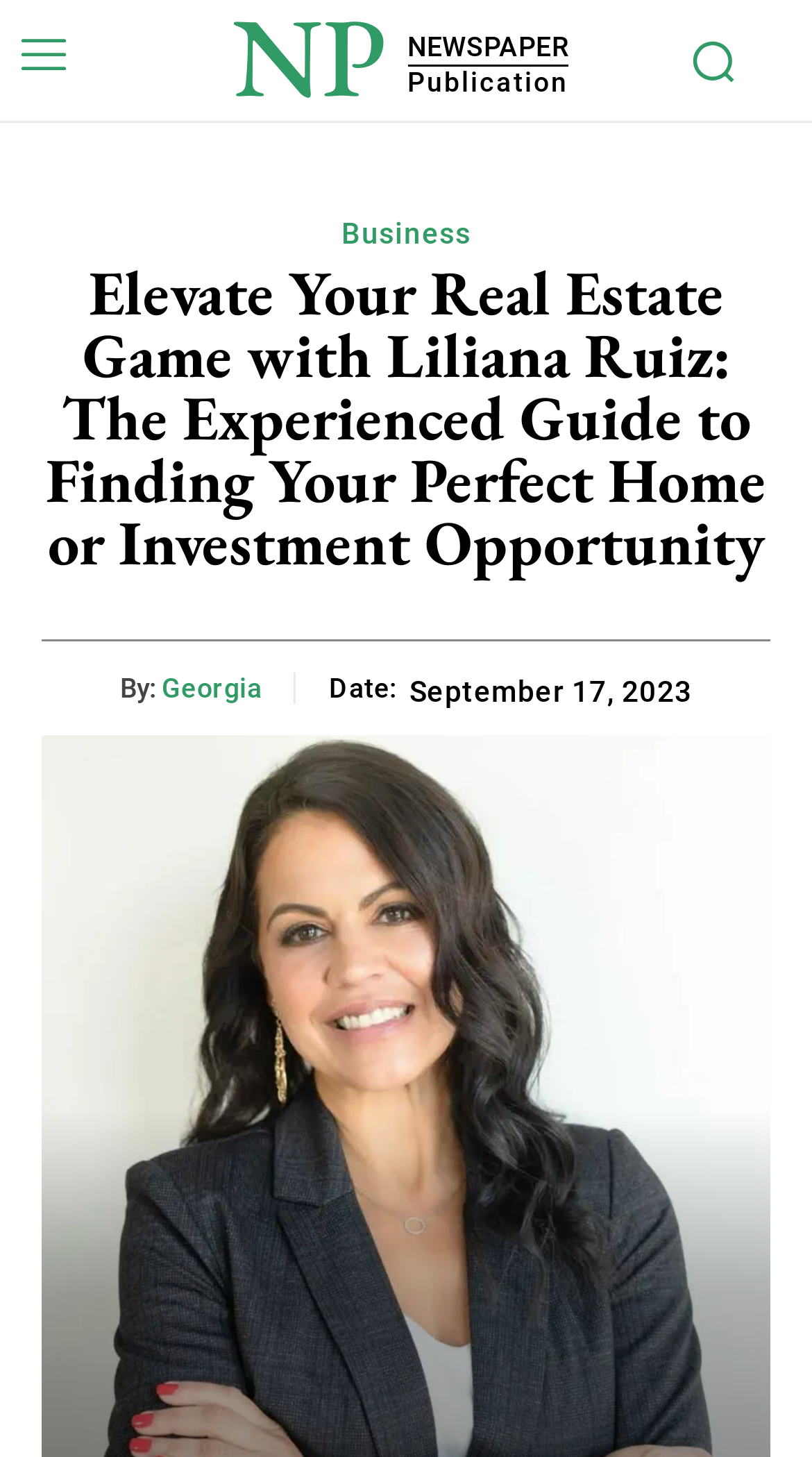Using the description: "Georgia", identify the bounding box of the corresponding UI element in the screenshot.

[0.199, 0.461, 0.323, 0.484]